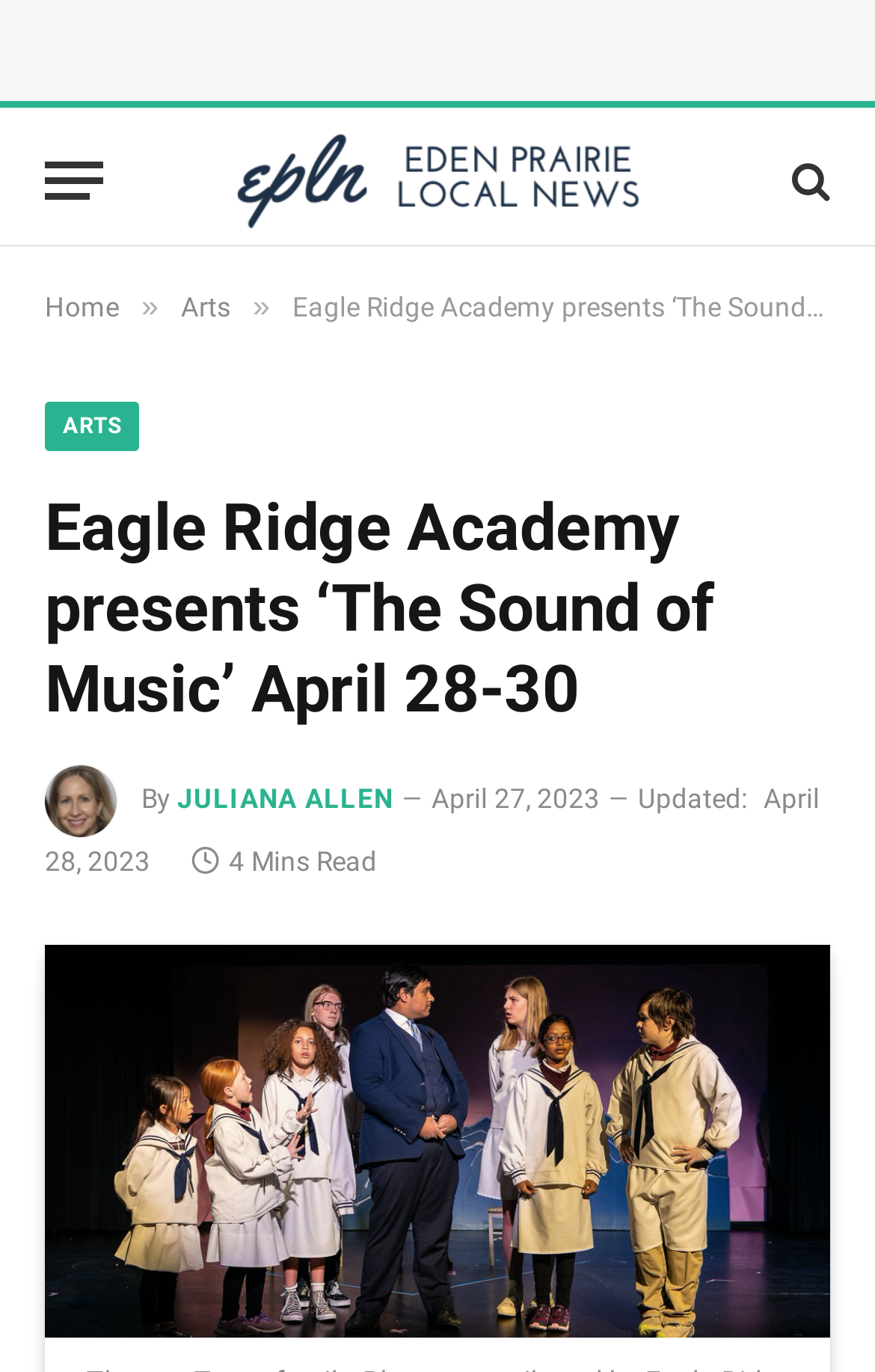From the webpage screenshot, identify the region described by aria-label="Menu". Provide the bounding box coordinates as (top-left x, top-left y, bottom-right x, bottom-right y), with each value being a floating point number between 0 and 1.

[0.051, 0.095, 0.118, 0.168]